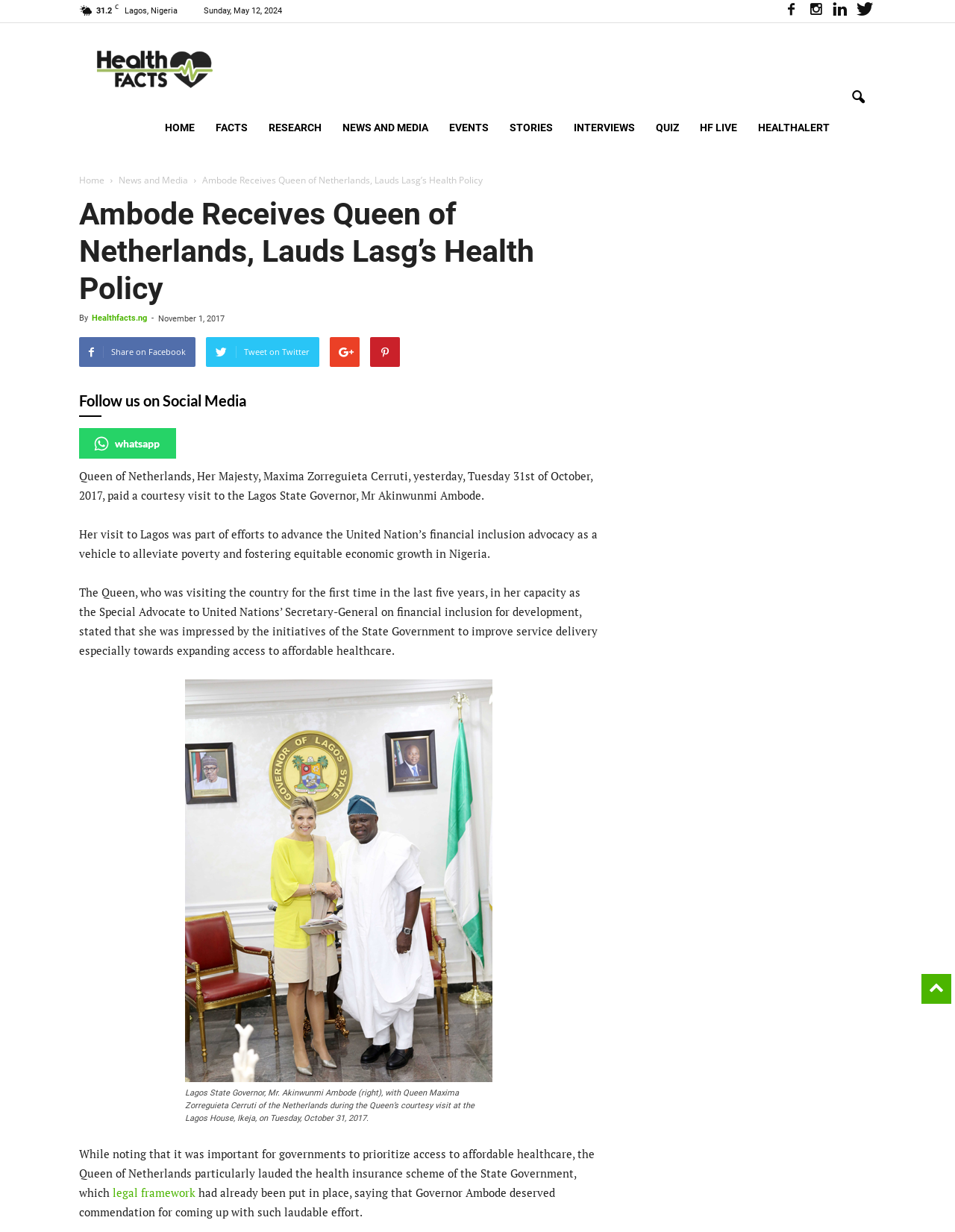Describe every aspect of the webpage in a detailed manner.

This webpage appears to be a news article about the Queen of Netherlands, Maxima Zorreguieta Cerruti, visiting the Lagos State Governor, Mr. Akinwunmi Ambode. At the top of the page, there is a date "Sunday, May 12, 2024" and a location "Lagos, Nigeria". Below that, there is a navigation menu with links to different sections of the website, including "HOME", "FACTS", "RESEARCH", and others.

The main content of the page is an article with a title "Ambode Receives Queen of Netherlands, Lauds Lasg's Health Policy" and a subtitle "By Healthfacts.ng". The article is divided into several paragraphs, with the first paragraph describing the Queen's visit to Lagos and her efforts to advance the United Nation's financial inclusion advocacy.

Below the article title, there are social media links to share the article on Facebook, Twitter, and other platforms. There is also a section that says "Follow us on Social Media" with a link to WhatsApp.

The article itself is a detailed report of the Queen's visit, including her impressions of the State Government's initiatives to improve service delivery, especially in expanding access to affordable healthcare. The article also includes a figure with a caption, showing the Queen and the Governor during her courtesy visit.

At the bottom of the page, there is a complementary section that takes up about a third of the page's width.